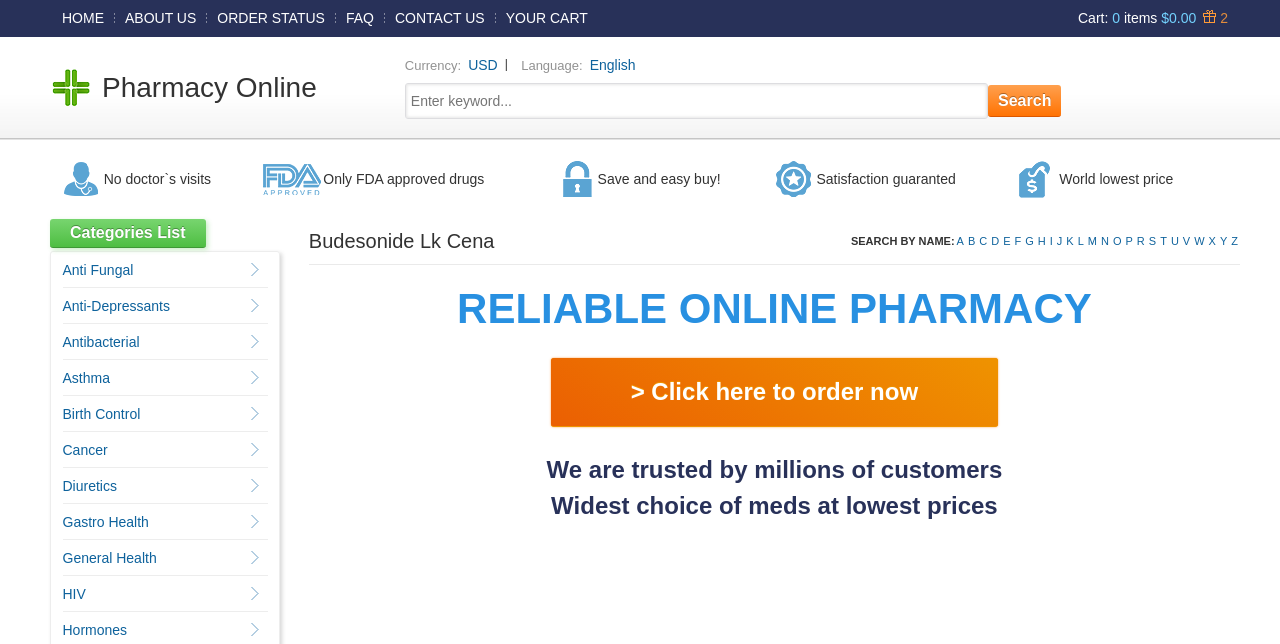How many categories of medications are listed?
Please describe in detail the information shown in the image to answer the question.

I counted the number of links in the 'Categories List' section, which includes links to categories such as 'Anti Fungal', 'Anti-Depressants', 'Antibacterial', and others, and found that there are 14 categories in total.